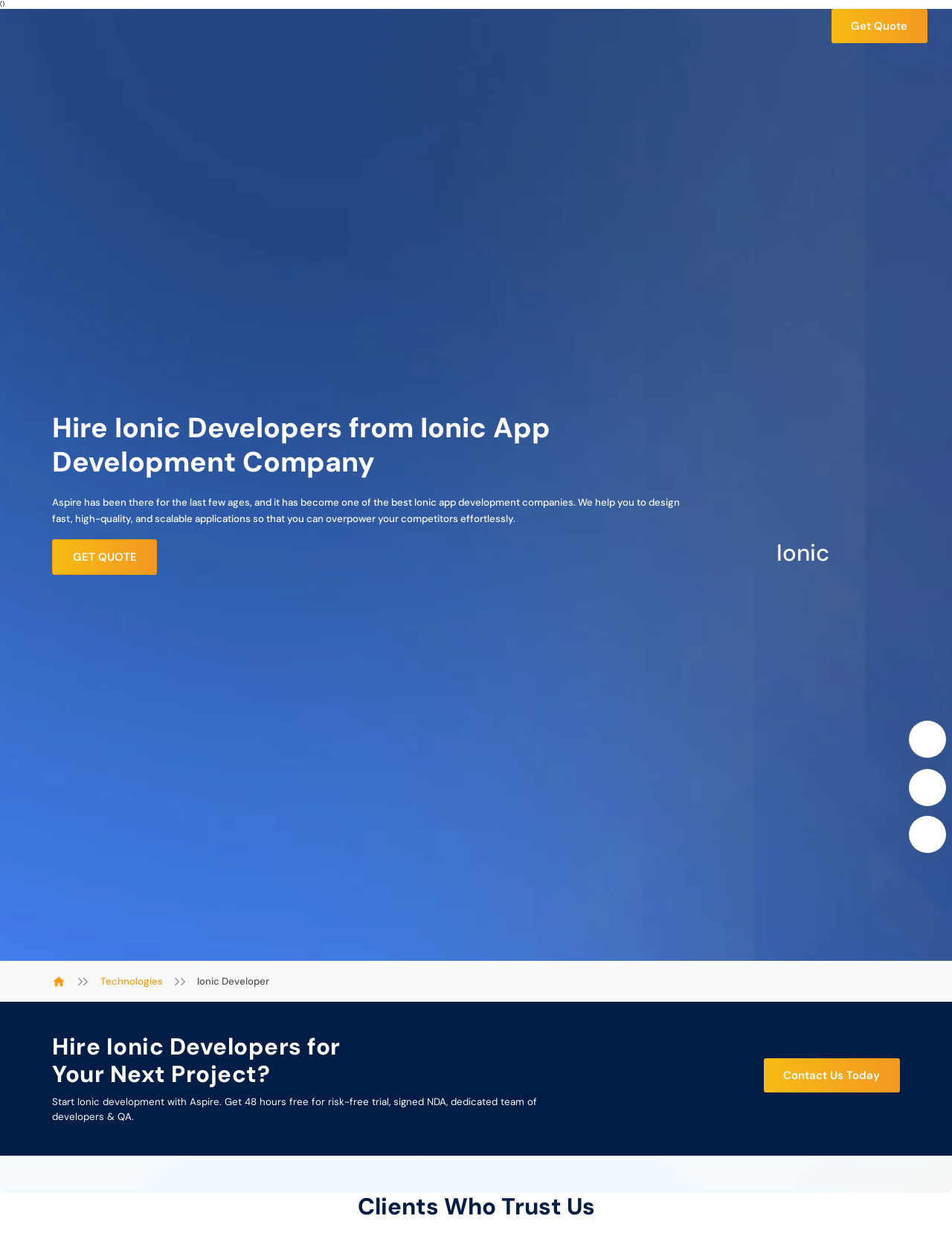Create an in-depth description of the webpage, covering main sections.

This webpage is about hiring Ionic application developers in the USA. At the top left corner, there is a logo of Aspire, accompanied by a "Get Quote" button at the top right corner. Below the logo, there is a heading that reads "Hire Ionic Developers from Ionic App Development Company". 

Underneath the heading, there is a paragraph of text that describes Aspire's experience in building high-quality, scalable applications using the Ionic framework. To the right of this text, there is an image of Aspire Softserv. 

Further down, there is a section with a heading "Ionic" and a link to "GET QUOTE". Below this section, there are several images and links related to technologies, including Ionic Developer. 

The webpage also features a section with a heading "Hire Ionic Developers for Your Next Project?" followed by a paragraph of text that describes the benefits of starting Ionic development with Aspire, including a 48-hour free trial and a dedicated team of developers and QA. 

At the bottom of the page, there is a link to "Contact Us Today" and a section with a heading "Clients Who Trust Us", accompanied by several images of mail icons.